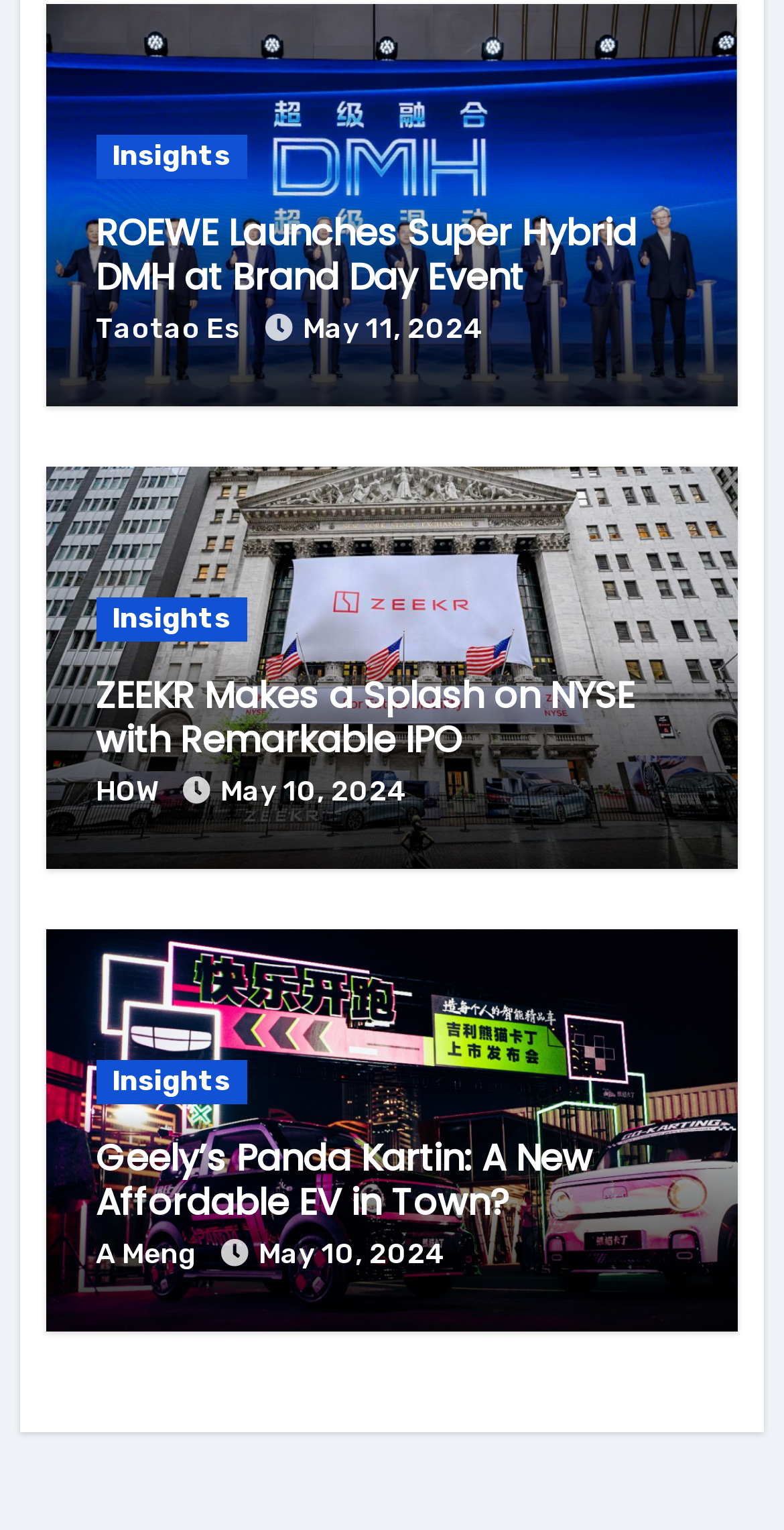How many links are associated with each news article?
Kindly give a detailed and elaborate answer to the question.

I examined each news article and found that each one has a single link associated with it, which is the title of the article.